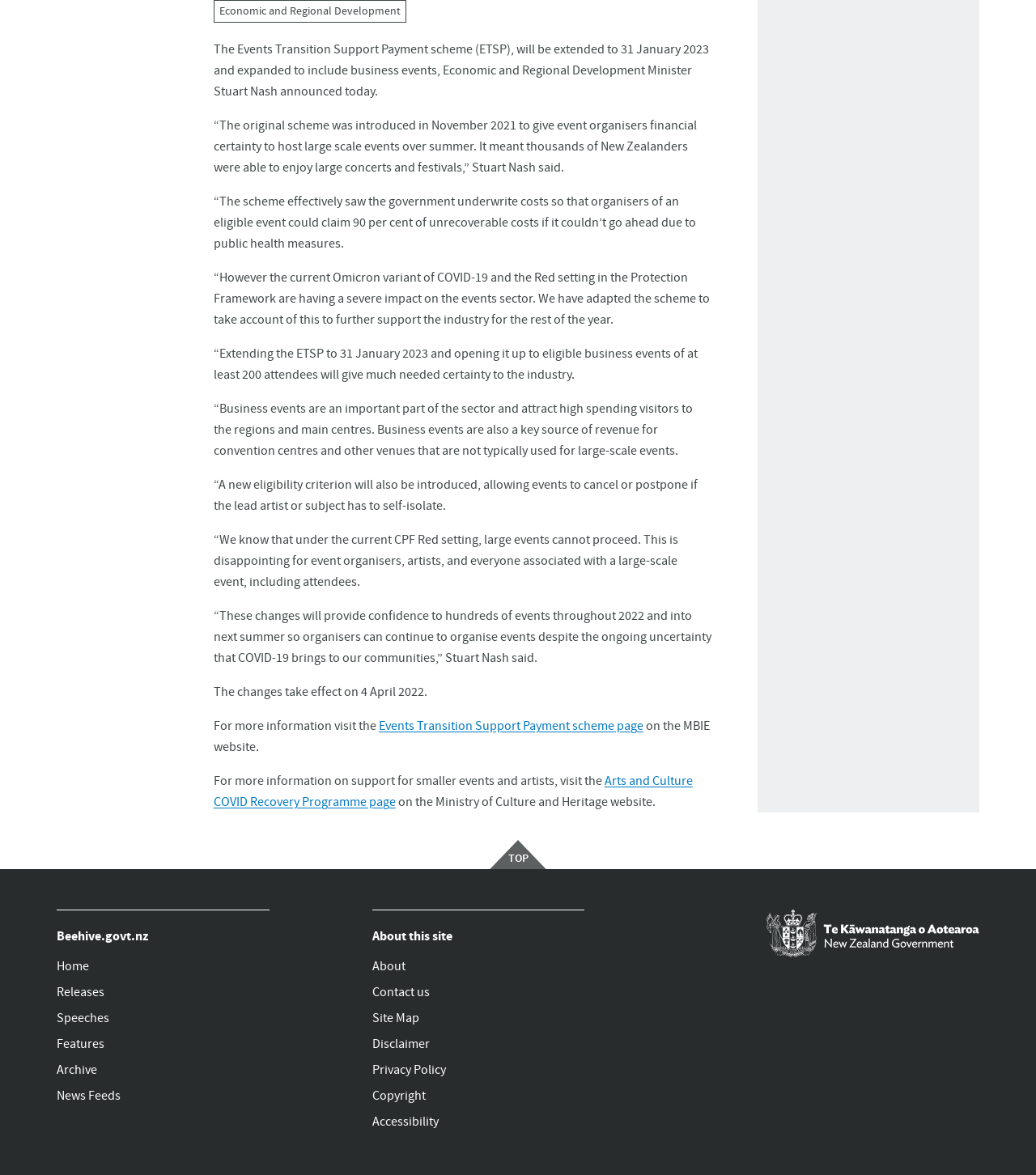Provide the bounding box coordinates of the HTML element described by the text: "aria-label="Twitter Round"". The coordinates should be in the format [left, top, right, bottom] with values between 0 and 1.

None